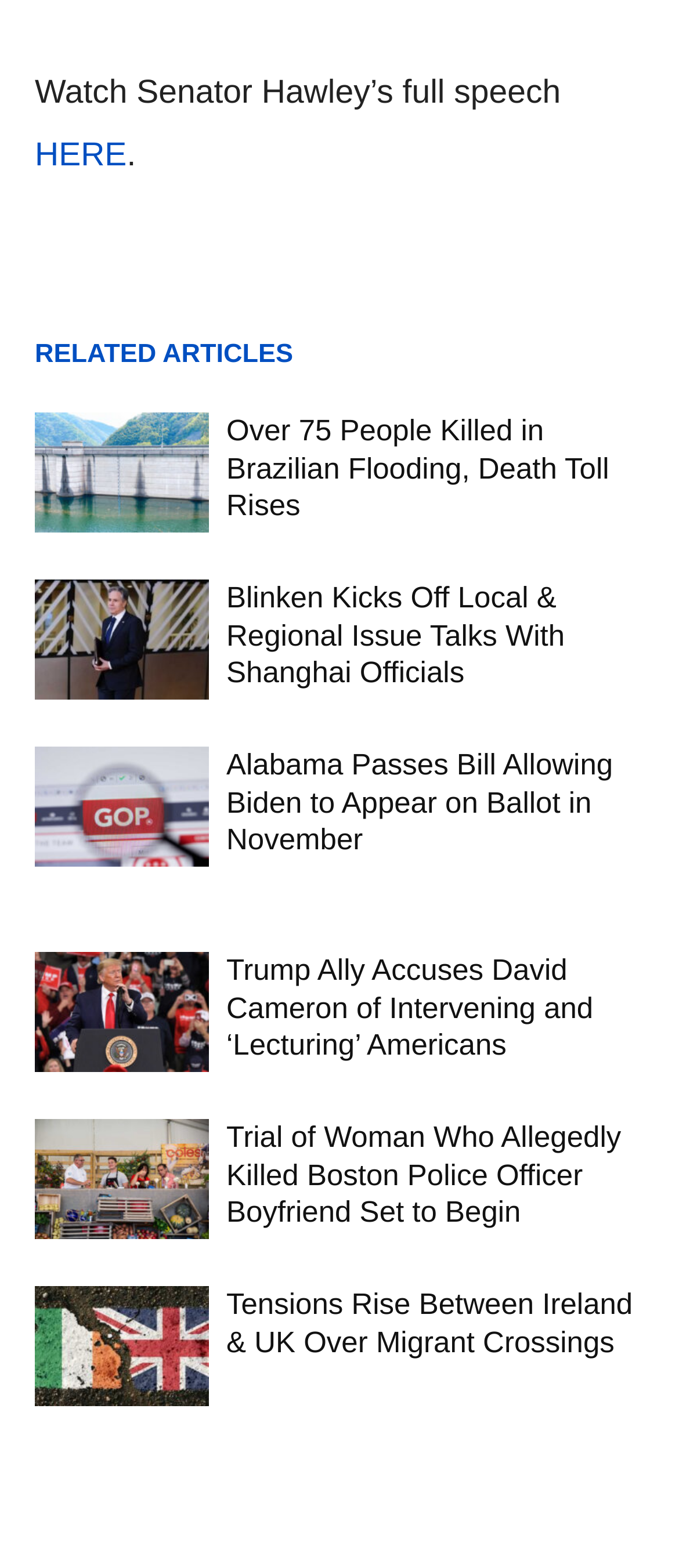Identify the bounding box coordinates of the area you need to click to perform the following instruction: "Read related articles".

[0.051, 0.21, 0.483, 0.243]